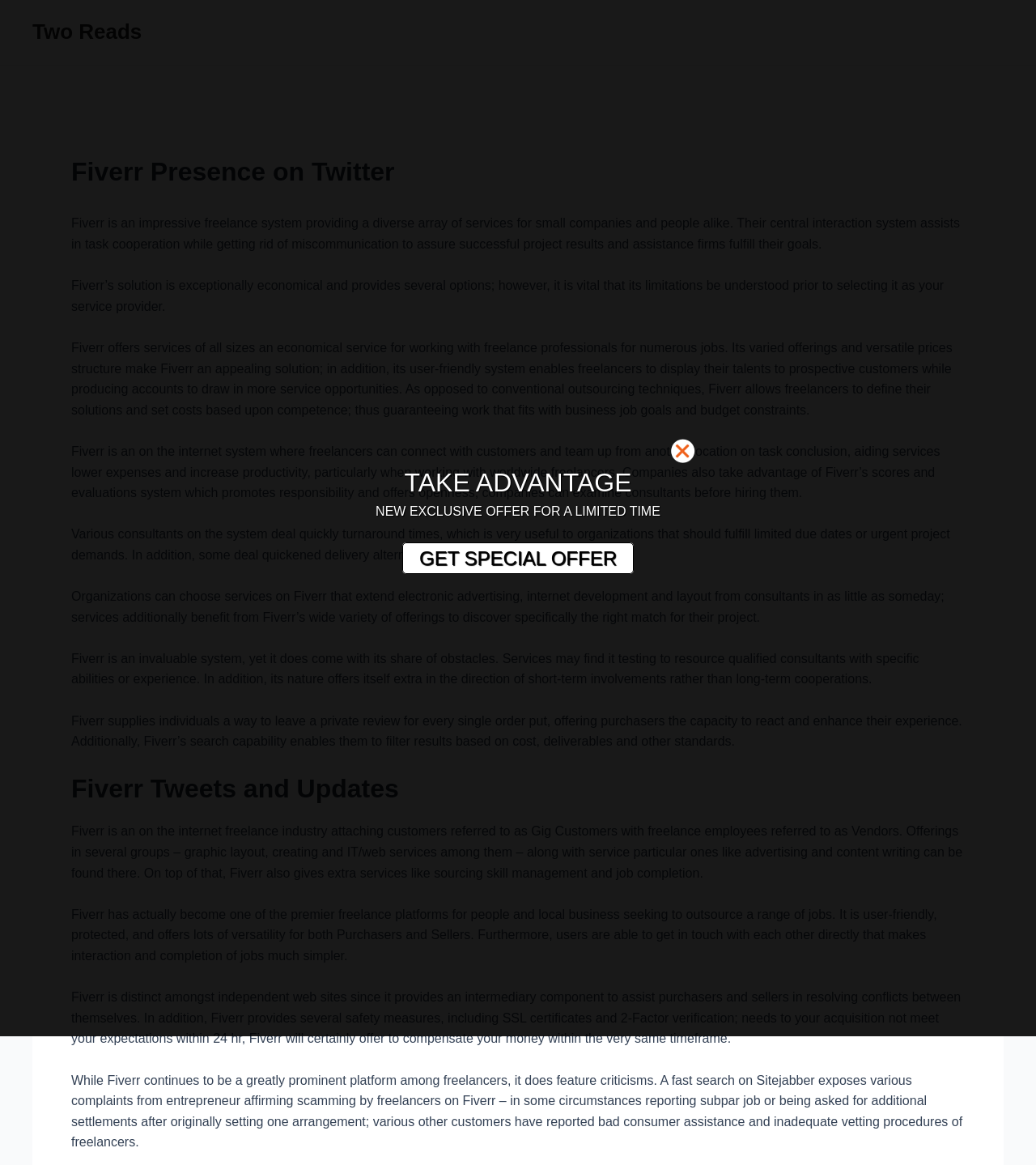Identify the webpage's primary heading and generate its text.

Fiverr Presence on Twitter